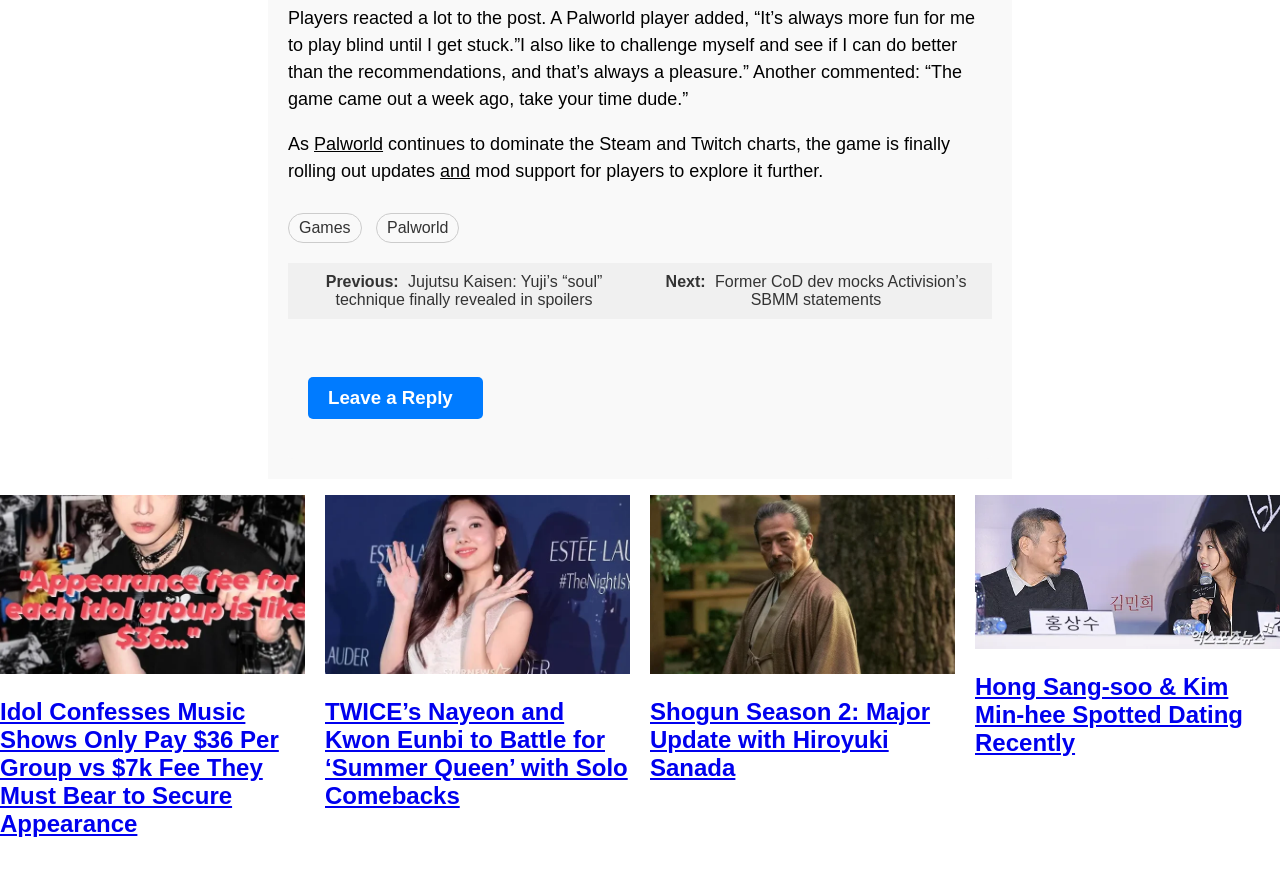Please answer the following question using a single word or phrase: What is the purpose of the 'Post Comment' button?

To submit a comment